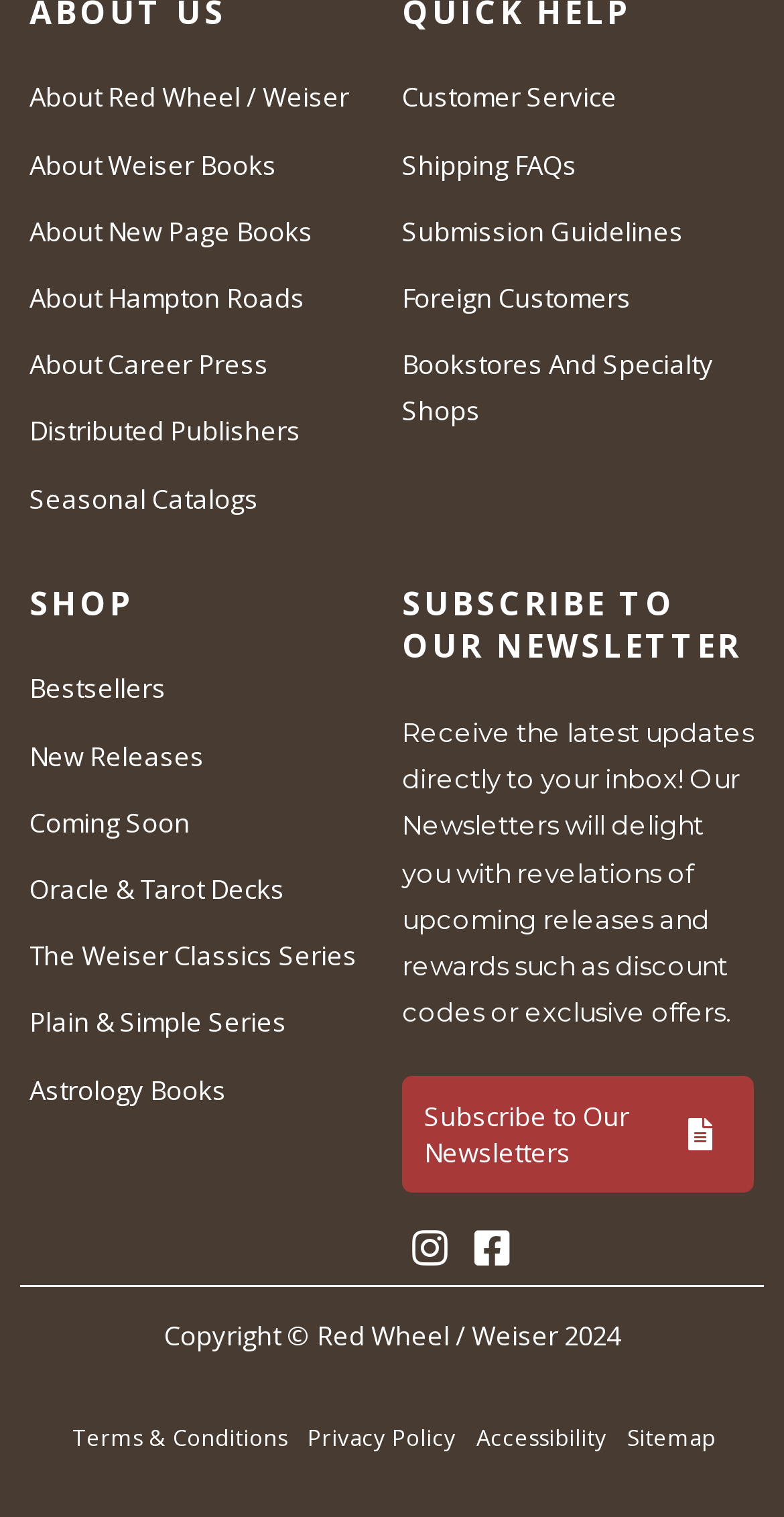Answer this question using a single word or a brief phrase:
What is the name of the company behind this website?

Red Wheel / Weiser